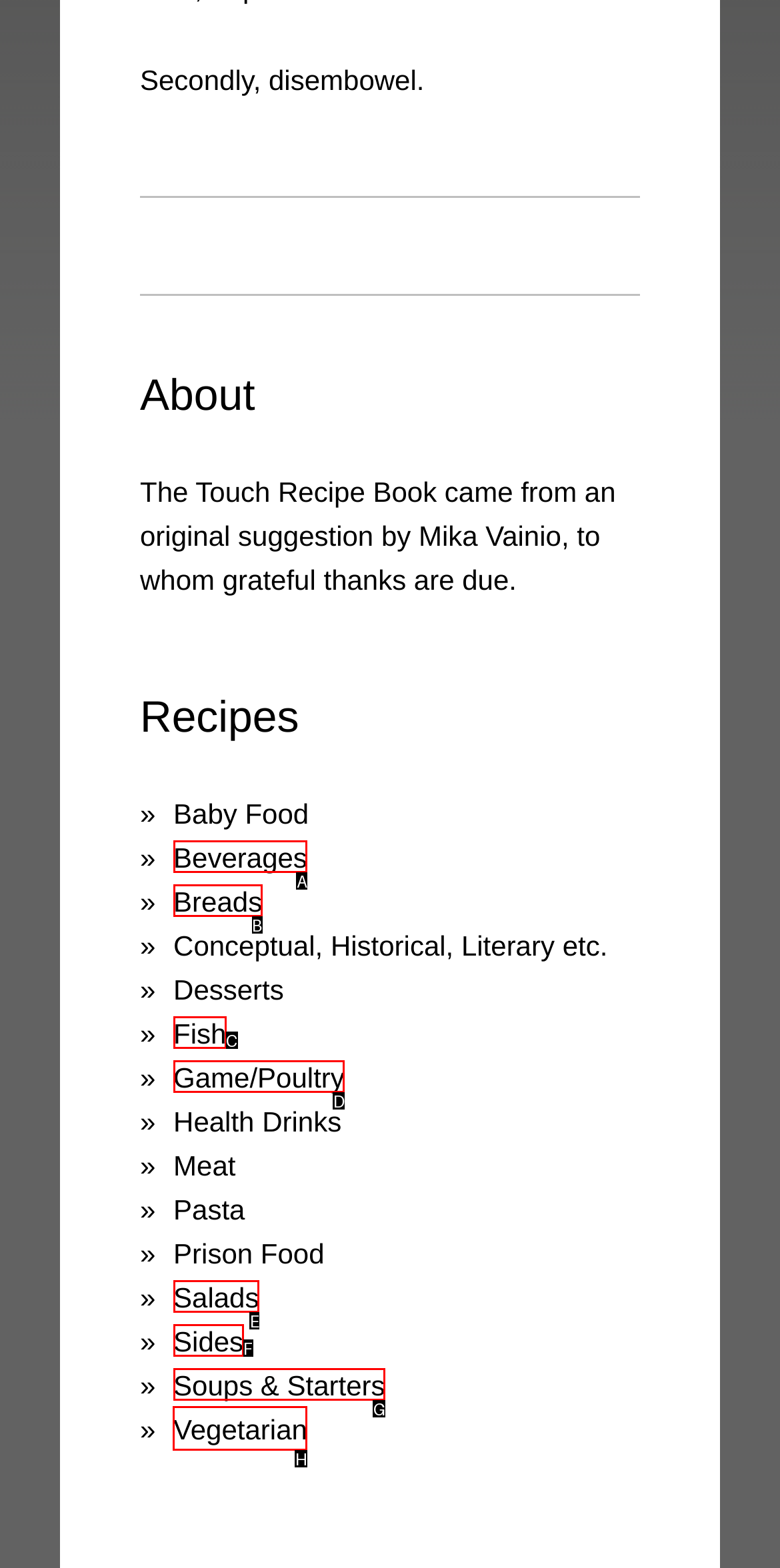Tell me which one HTML element I should click to complete the following task: Read about How we started
Answer with the option's letter from the given choices directly.

None